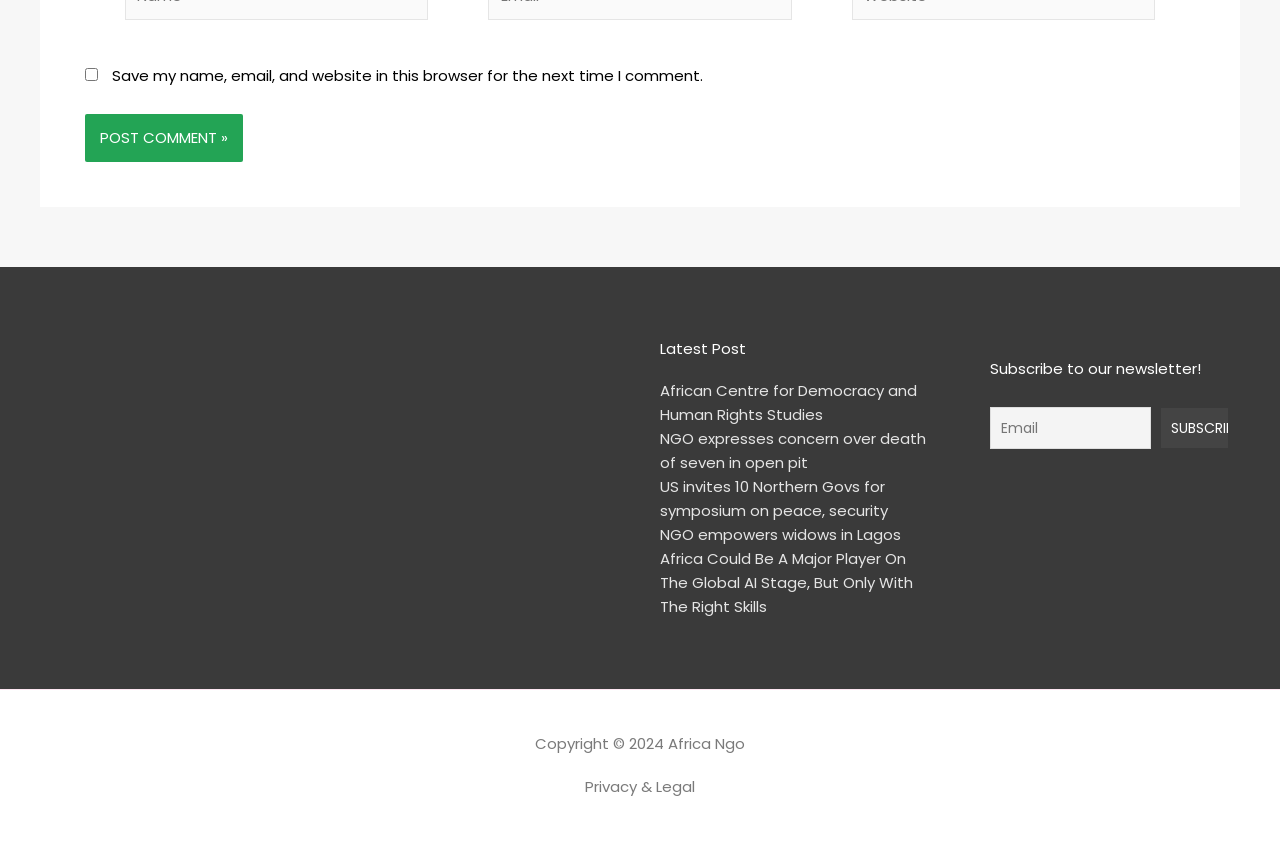Determine the bounding box coordinates for the region that must be clicked to execute the following instruction: "Click the Post Comment button".

[0.066, 0.135, 0.19, 0.192]